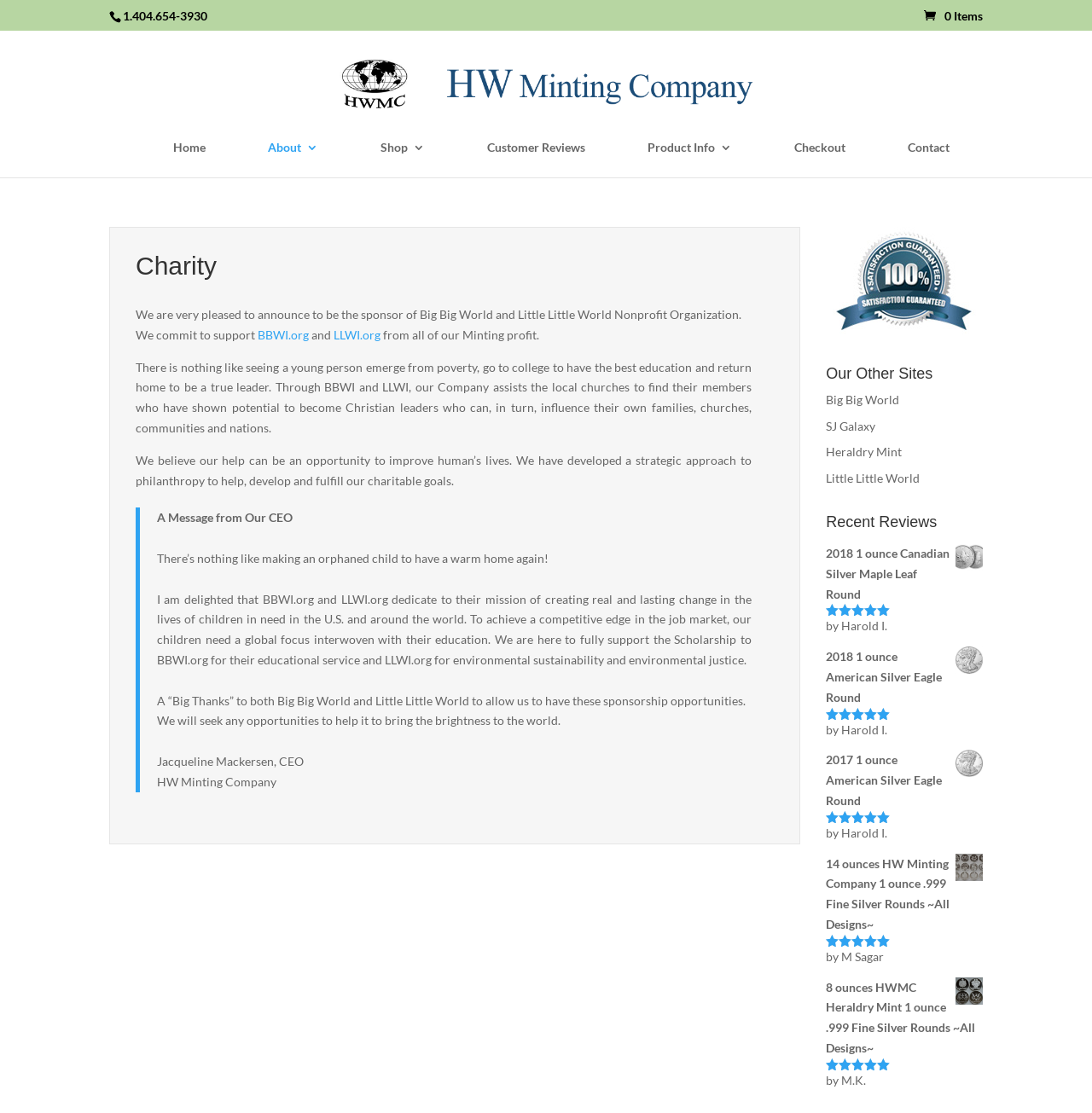Respond to the following query with just one word or a short phrase: 
What is the company's charity focus?

Big Big World and Little Little World